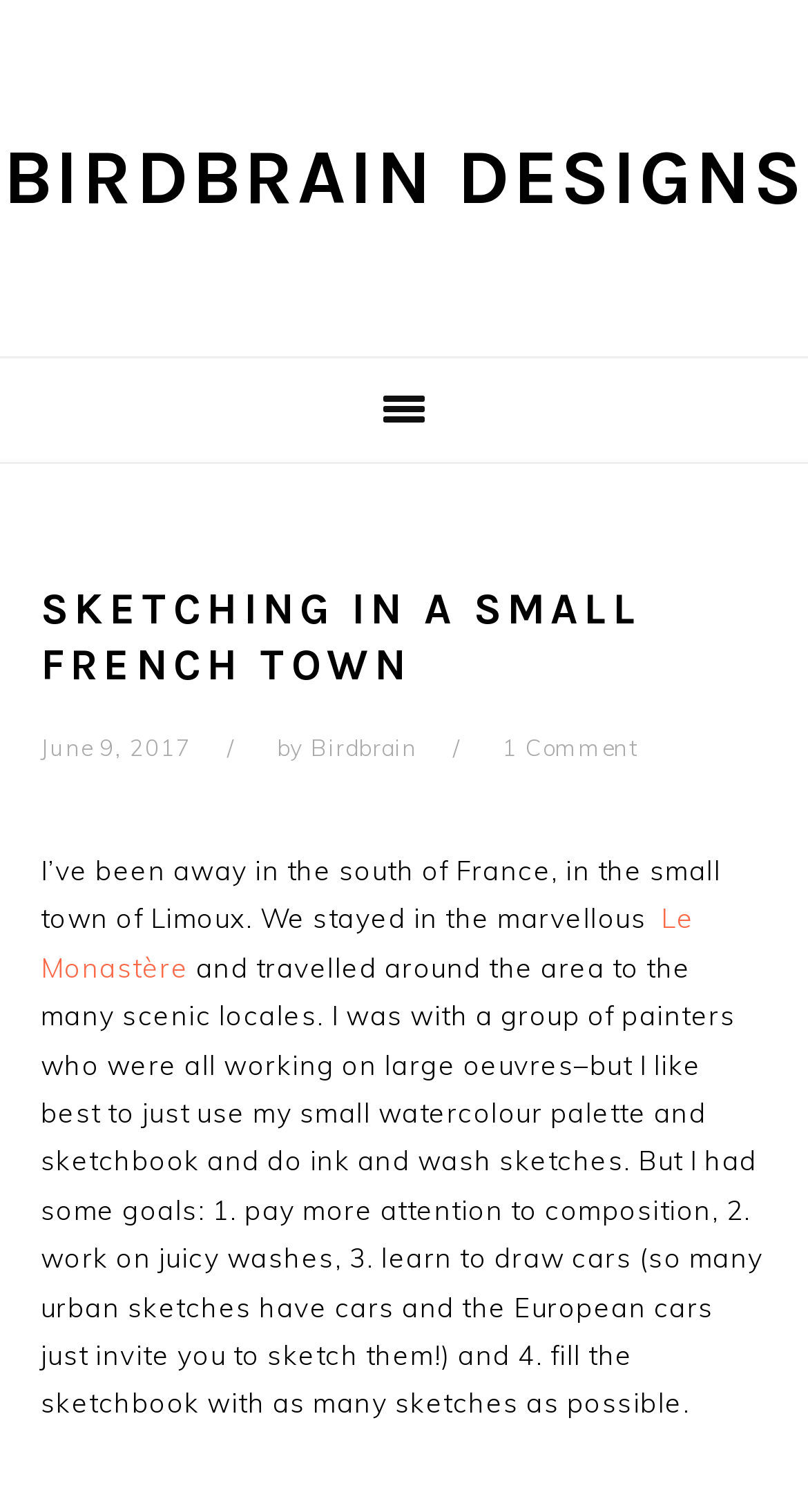Using the elements shown in the image, answer the question comprehensively: What is the name of the blog or website?

The name of the blog or website can be found at the top of the webpage, where it says 'Birdbrian Designs' in a prominent link.